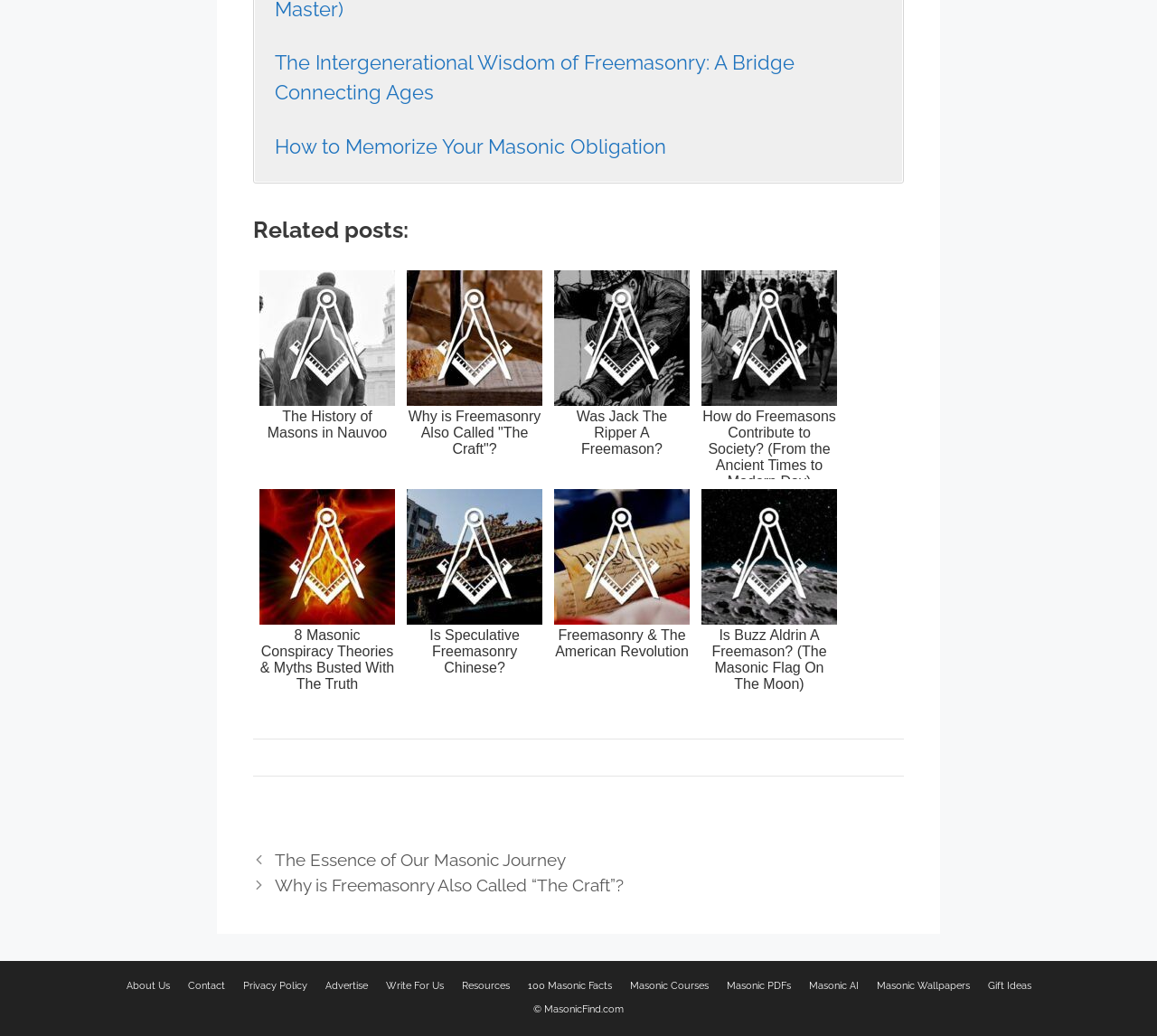Pinpoint the bounding box coordinates of the clickable element to carry out the following instruction: "Click on the link 'The Intergenerational Wisdom of Freemasonry: A Bridge Connecting Ages'."

[0.238, 0.049, 0.687, 0.101]